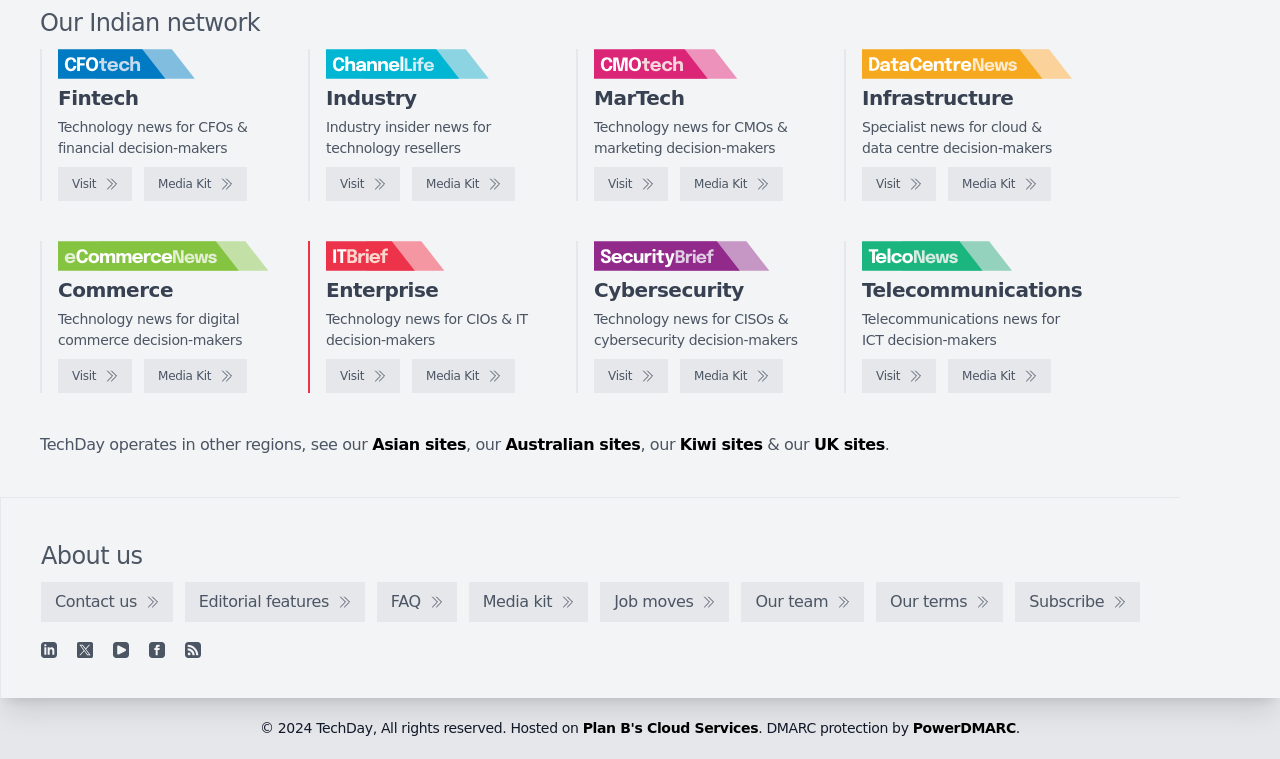Please find the bounding box coordinates (top-left x, top-left y, bottom-right x, bottom-right y) in the screenshot for the UI element described as follows: Plan B's Cloud Services

[0.455, 0.949, 0.592, 0.97]